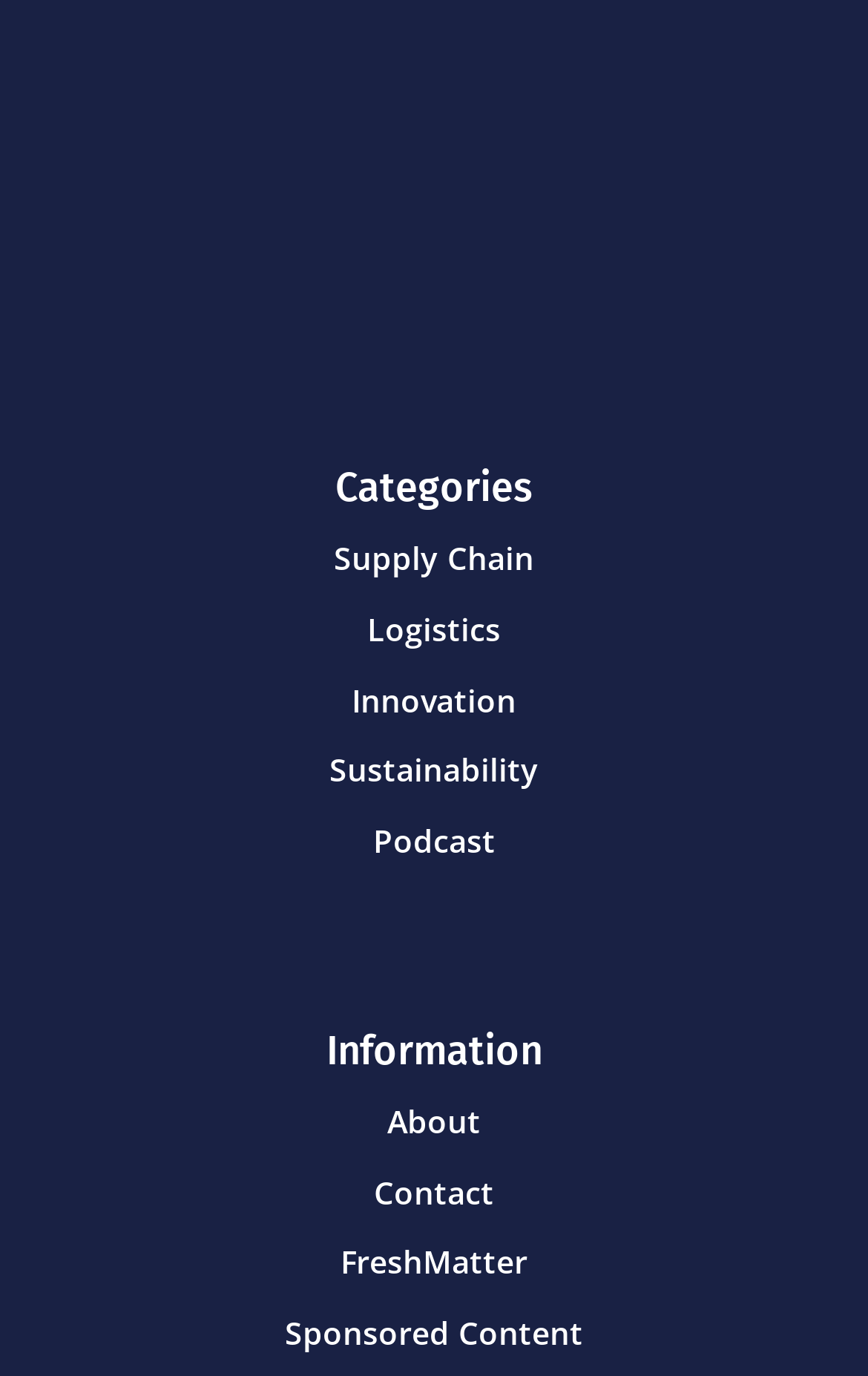Given the content of the image, can you provide a detailed answer to the question?
What is the last information link?

I looked at the links under the 'Information' heading and found that the last link is '5Sponsored Content'.